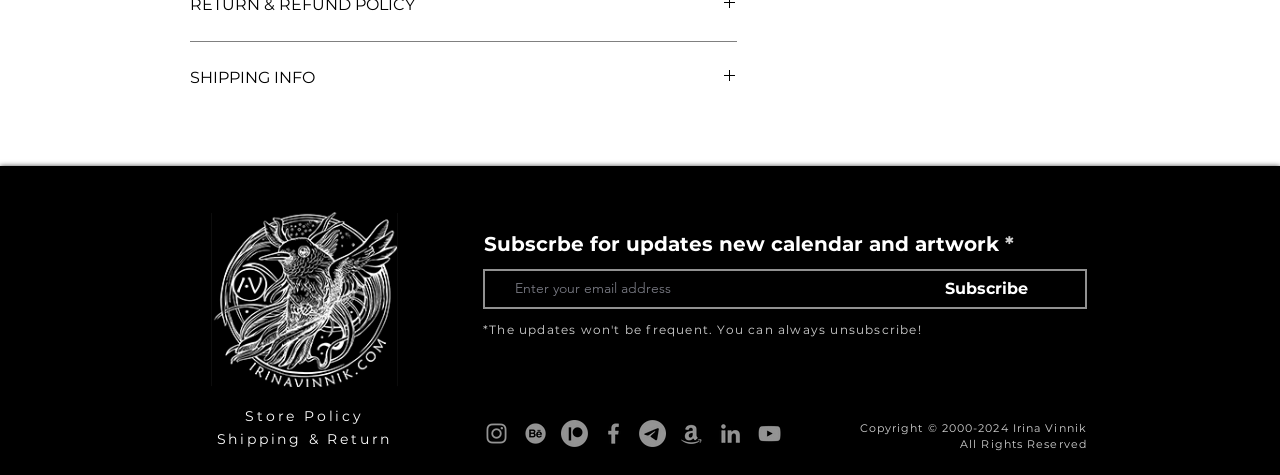Locate the bounding box coordinates of the clickable area to execute the instruction: "Visit Store Policy page". Provide the coordinates as four float numbers between 0 and 1, represented as [left, top, right, bottom].

[0.192, 0.856, 0.276, 0.894]